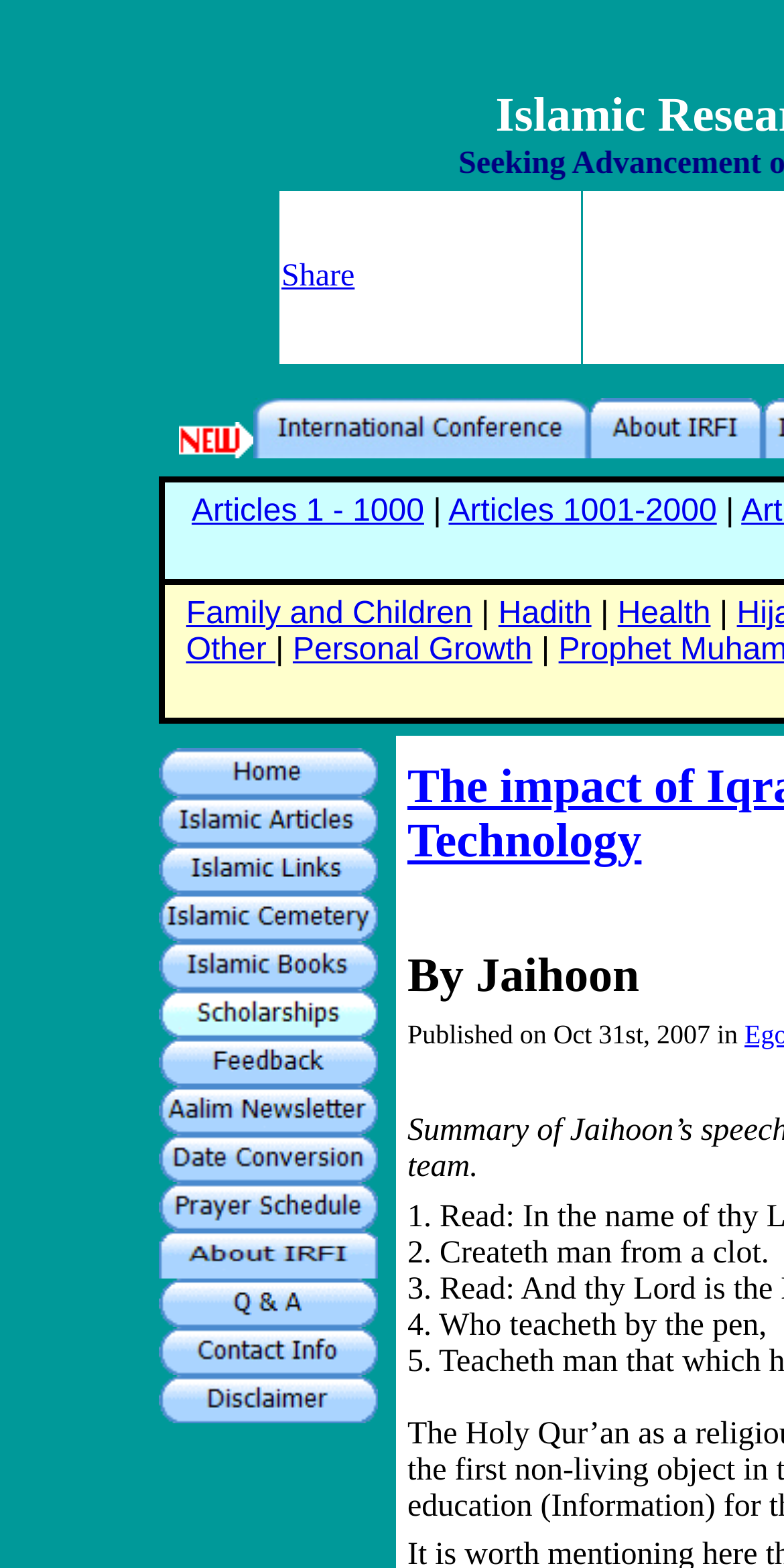Locate the bounding box coordinates of the clickable region necessary to complete the following instruction: "Learn about Islamic Books". Provide the coordinates in the format of four float numbers between 0 and 1, i.e., [left, top, right, bottom].

[0.201, 0.614, 0.481, 0.636]